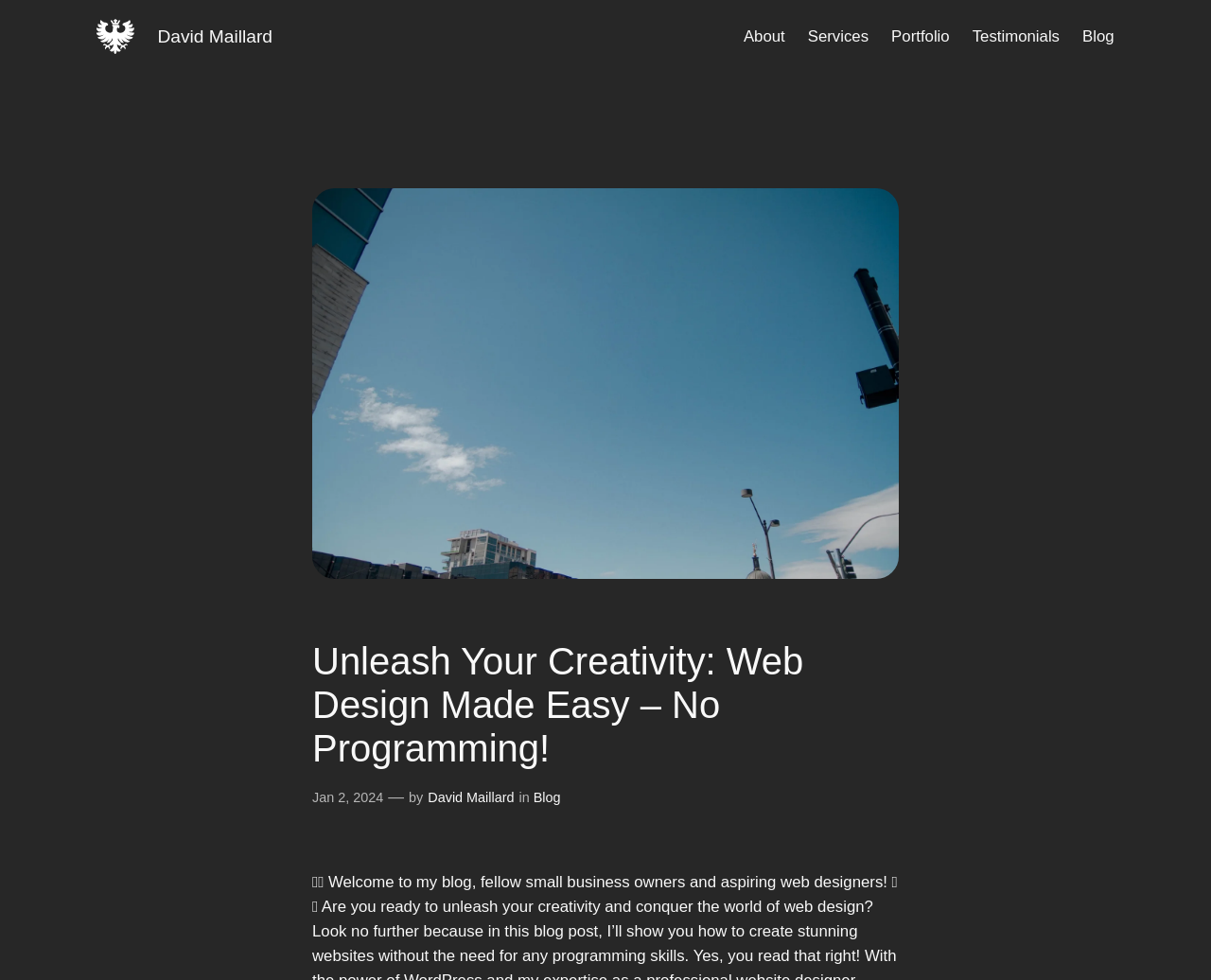Identify and provide the bounding box for the element described by: "Jan 2, 2024".

[0.258, 0.806, 0.317, 0.821]